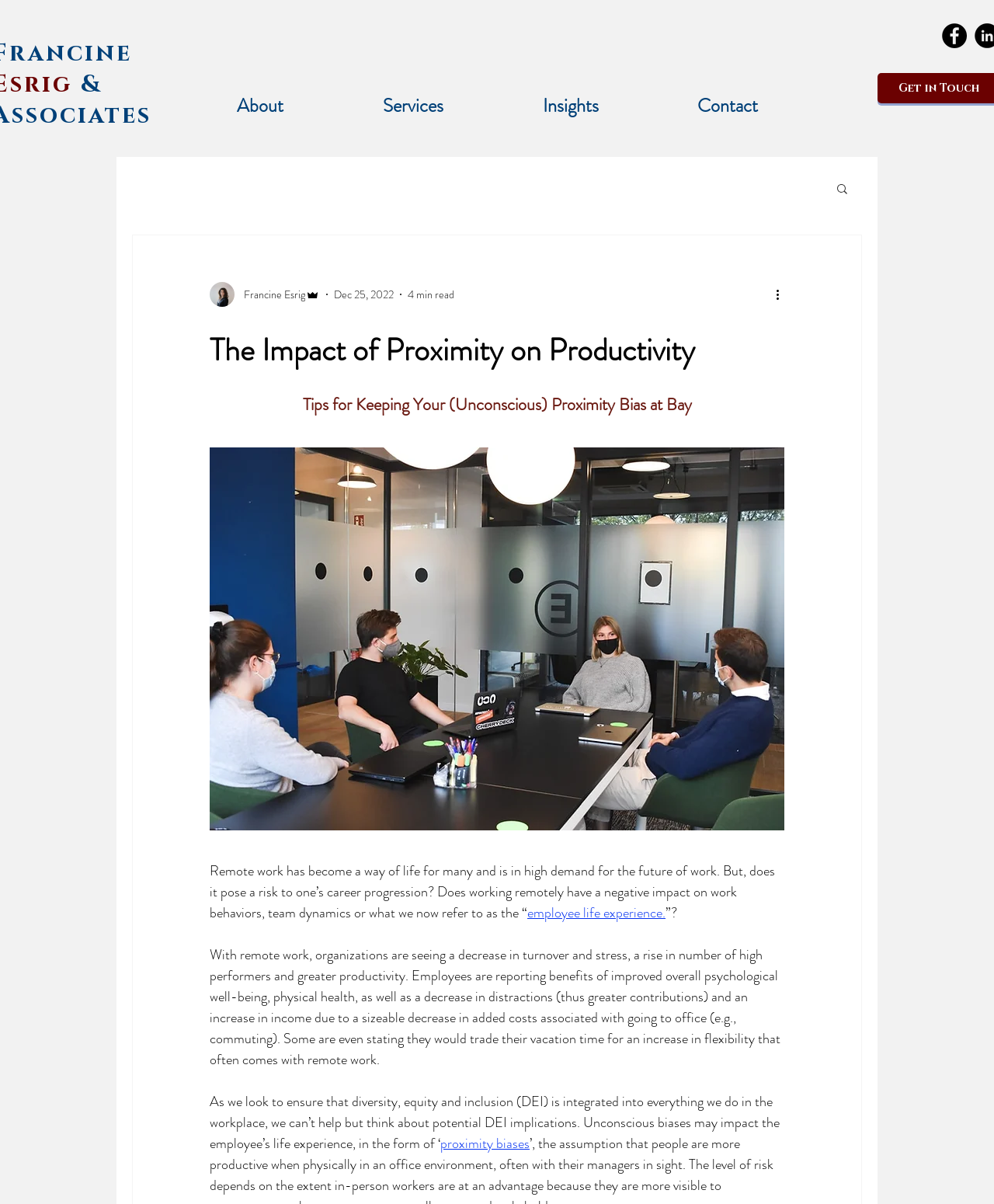What is the date of the article?
Answer the question in a detailed and comprehensive manner.

I found the date of the article by looking at the element with the text 'Dec 25, 2022', which is a generic element located near the author's information.